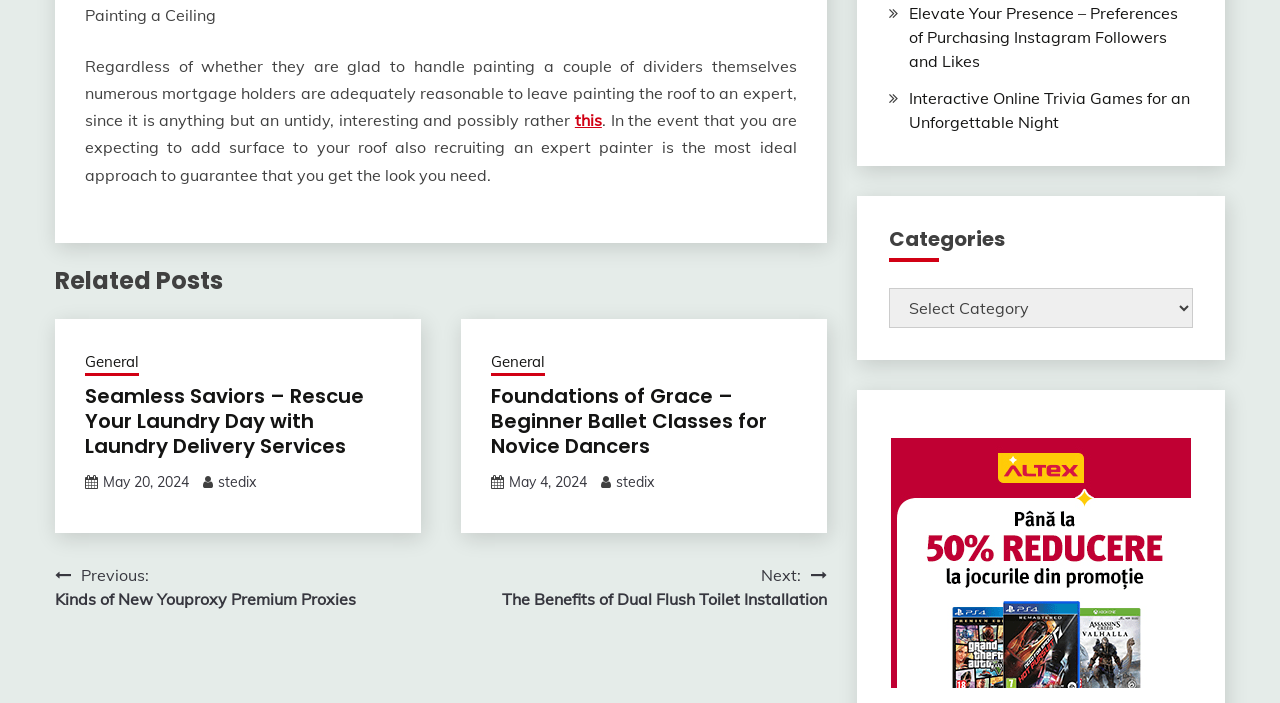Can you find the bounding box coordinates for the element to click on to achieve the instruction: "Navigate to the previous post 'Kinds of New Youproxy Premium Proxies'"?

[0.043, 0.801, 0.278, 0.869]